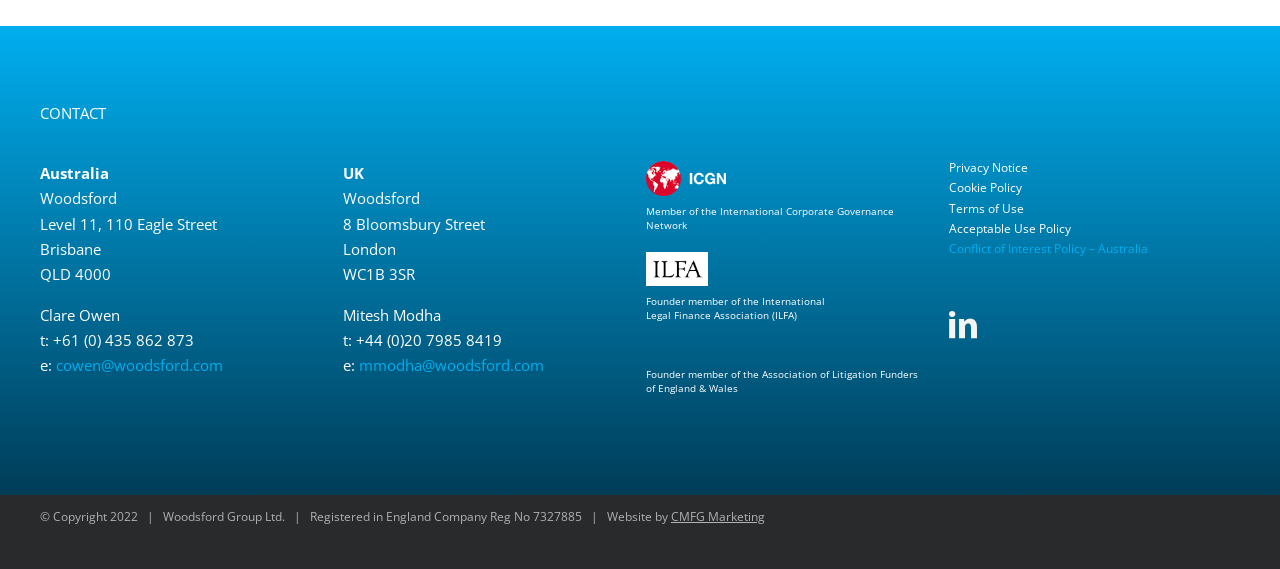Determine the bounding box for the described UI element: "aria-label="Profile image_400x400px"".

[0.505, 0.437, 0.553, 0.472]